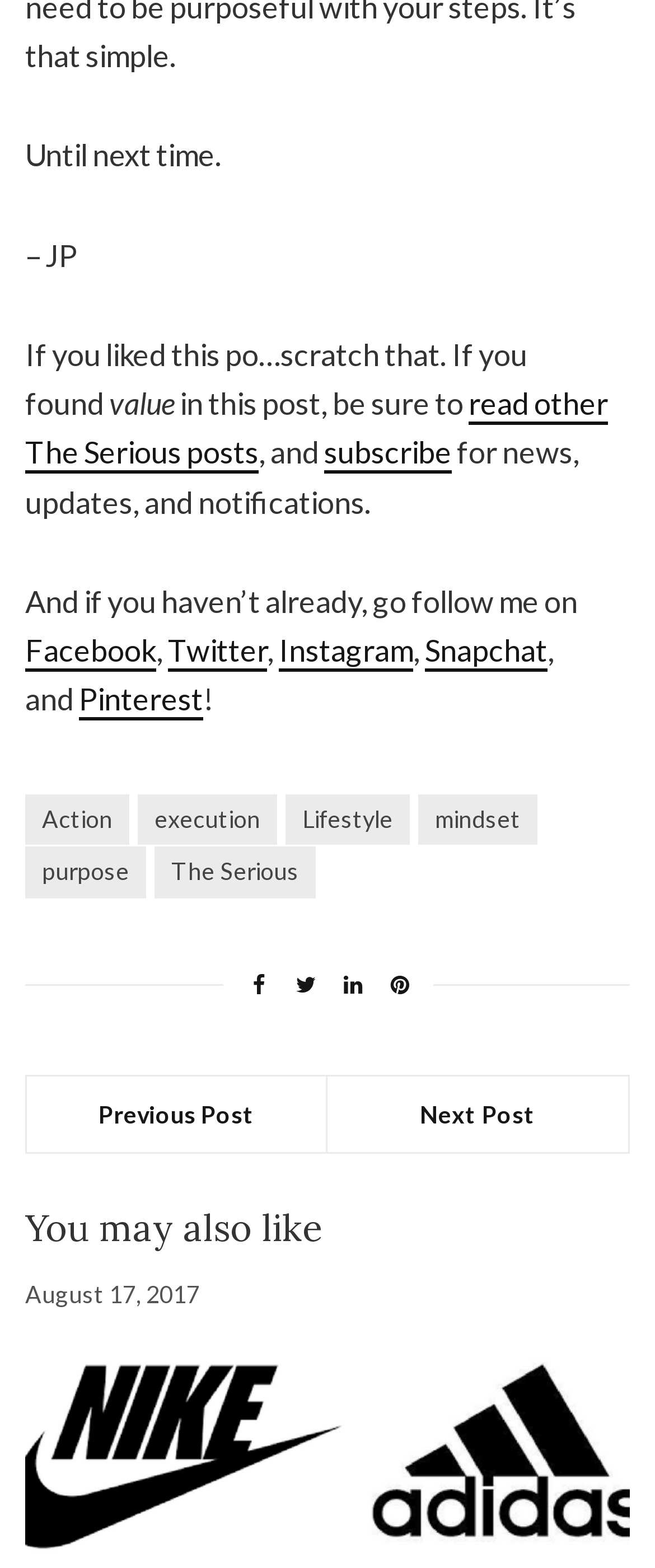Pinpoint the bounding box coordinates of the clickable area needed to execute the instruction: "view a related post". The coordinates should be specified as four float numbers between 0 and 1, i.e., [left, top, right, bottom].

[0.038, 0.912, 0.962, 0.936]